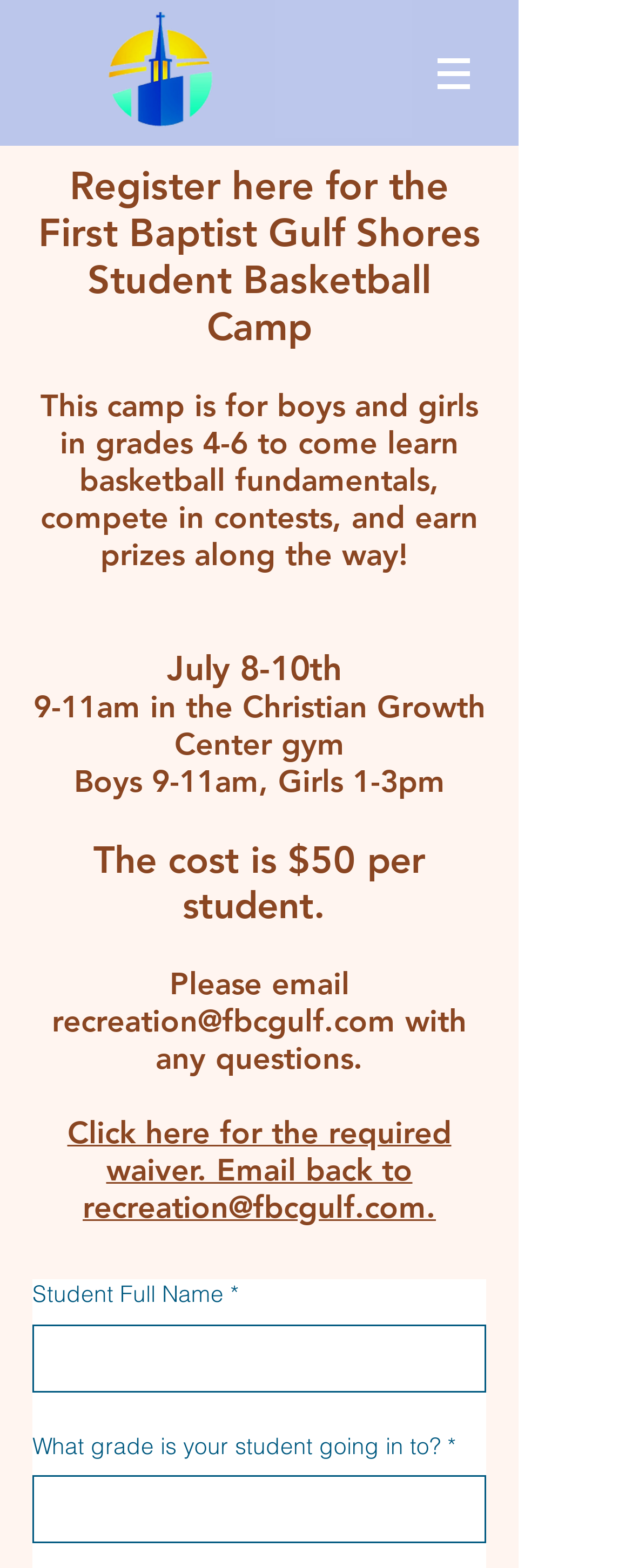Analyze the image and give a detailed response to the question:
What time is the camp for boys?

The webpage states that the camp for boys is from 9-11am, which is mentioned in the schedule of the camp.